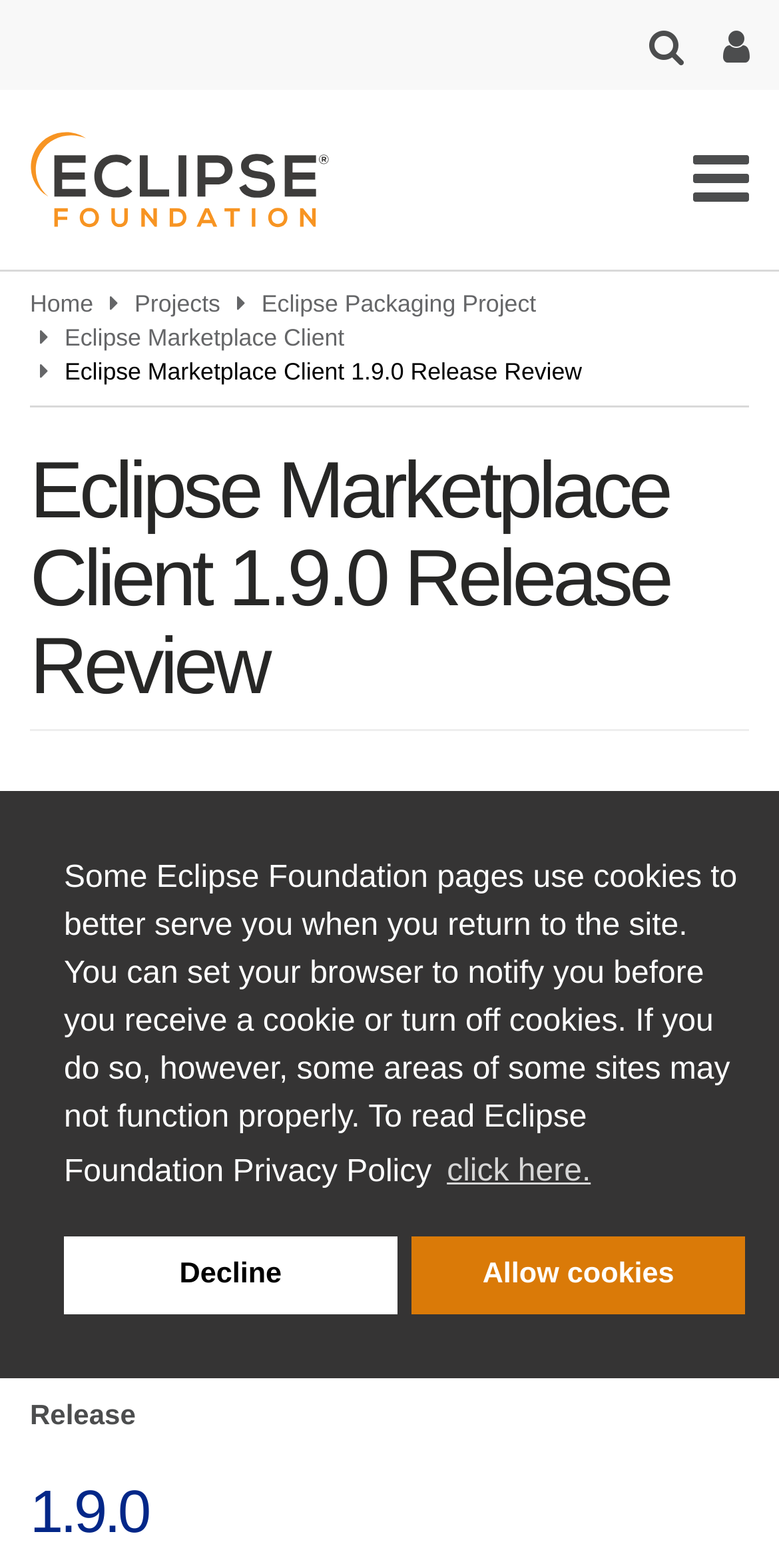Kindly determine the bounding box coordinates for the area that needs to be clicked to execute this instruction: "Go to the Home page".

[0.038, 0.185, 0.12, 0.203]